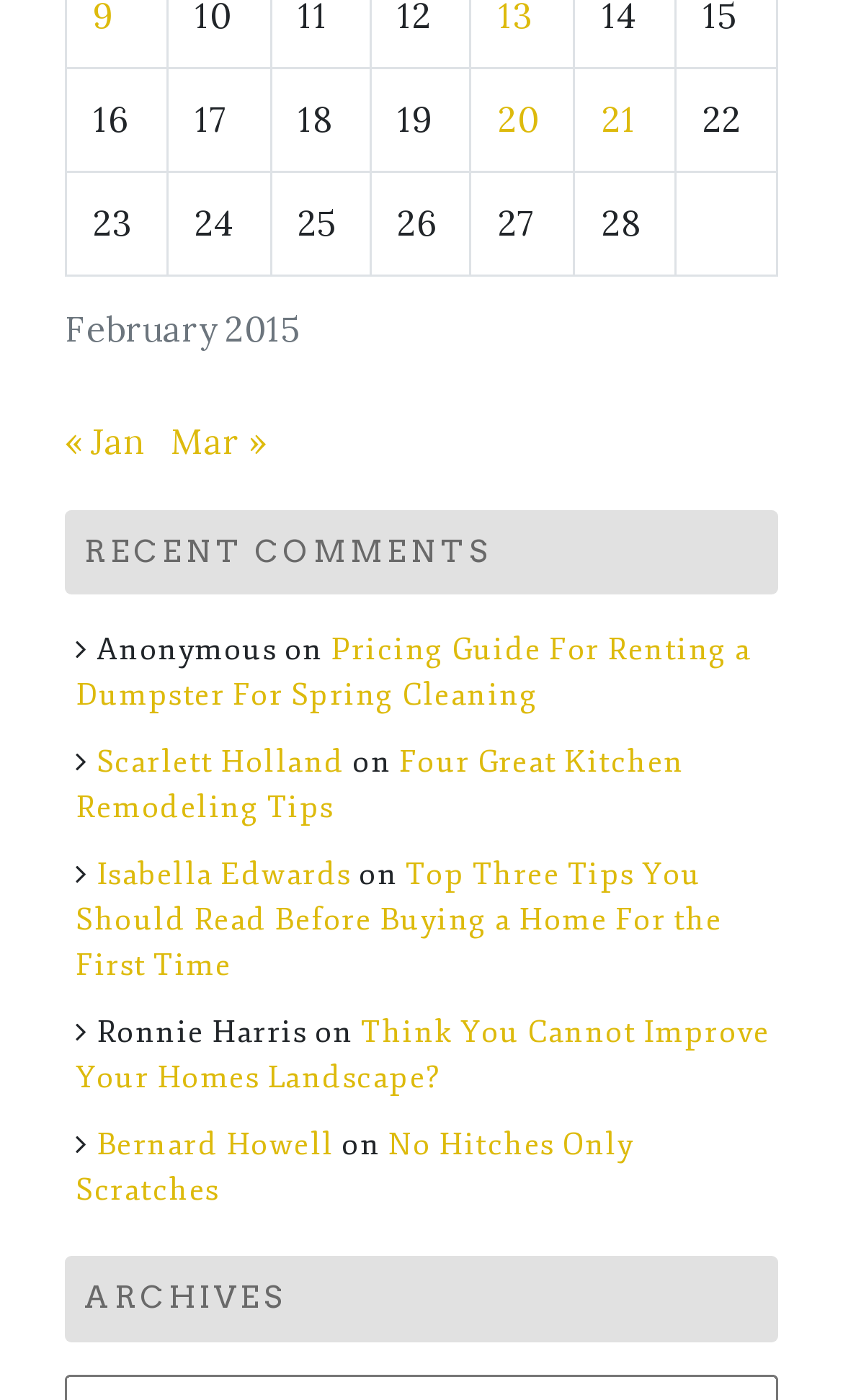How many comments are in the 'RECENT COMMENTS' section?
Based on the image, give a one-word or short phrase answer.

5